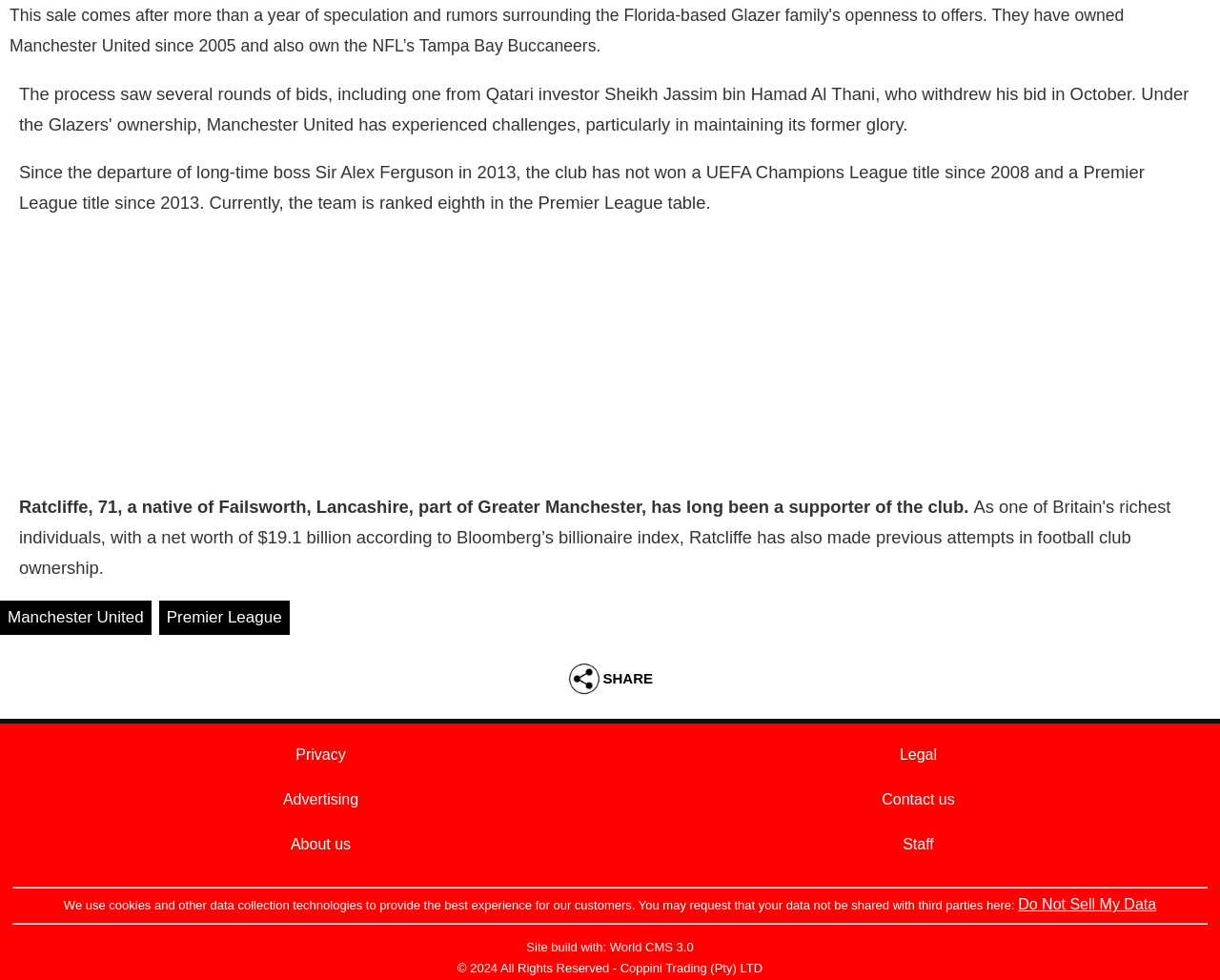Pinpoint the bounding box coordinates of the clickable area needed to execute the instruction: "Check Privacy". The coordinates should be specified as four float numbers between 0 and 1, i.e., [left, top, right, bottom].

[0.242, 0.762, 0.283, 0.778]